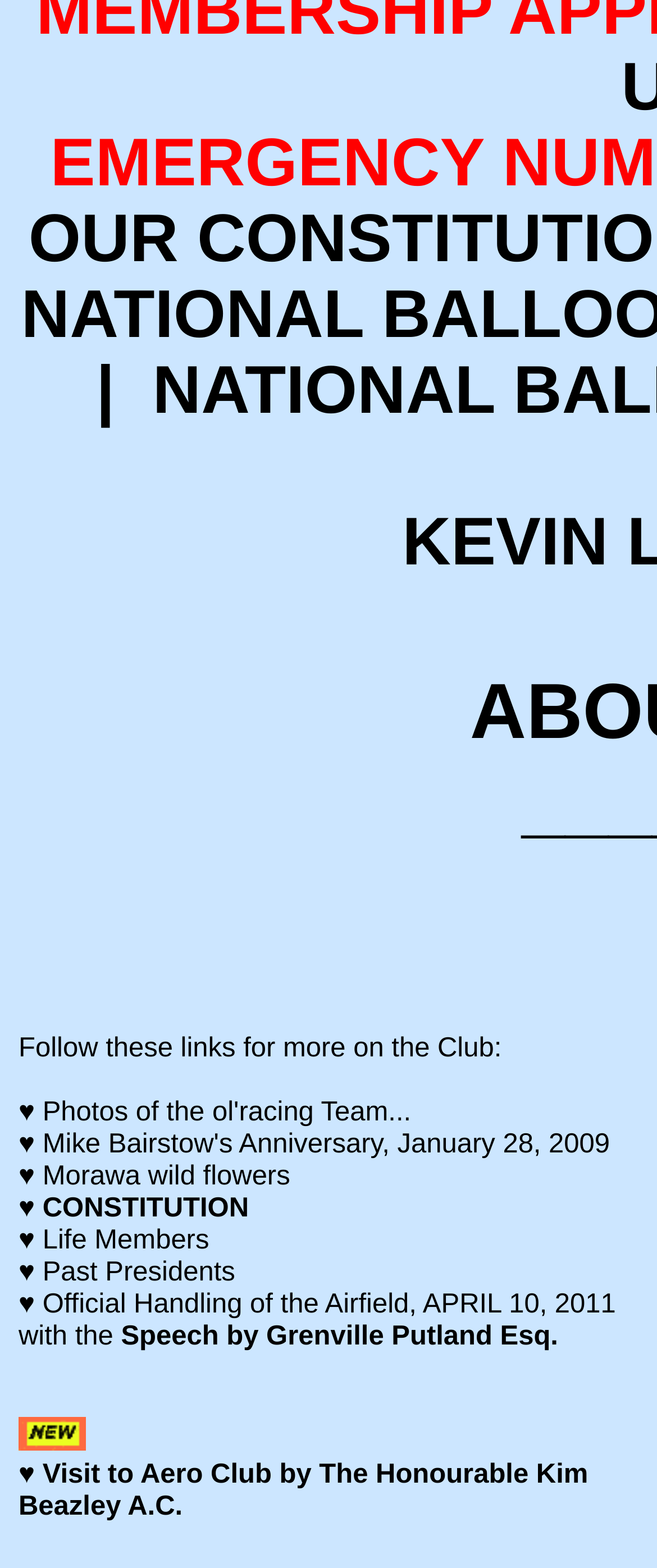What is the name of the person who gave a speech mentioned on the webpage? Please answer the question using a single word or phrase based on the image.

Grenville Putland Esq.